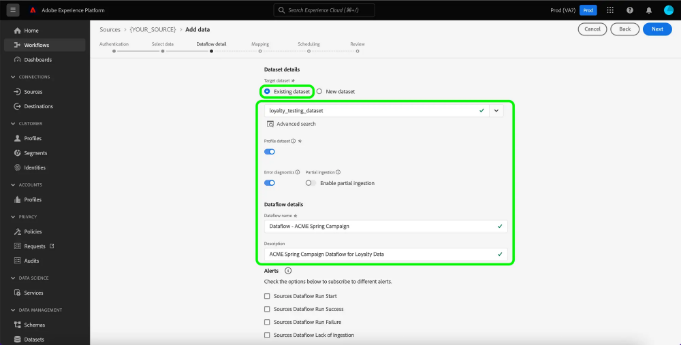Create an extensive and detailed description of the image.

In this image from the Adobe Experience Platform, the user interface displays options for adding data to an existing dataset. It is titled "Add data," with tabs detailing the process. A prominent green-highlighted section indicated as "Existing dataset" includes a dropdown menu showing the selection of a dataset named "loyalty_testing_dataset." Below this, there is a field for specifying a dataflow name, indicated here as "Datanow - ACME Spring Campaign," along with a corresponding description detailing its purpose—serving as the dataflow for loyalty data. Additional options for alerts related to the data ingestion process are also visible, ensuring users can manage the import effectively. The layout suggests a user-friendly navigation meant for data management within the platform.